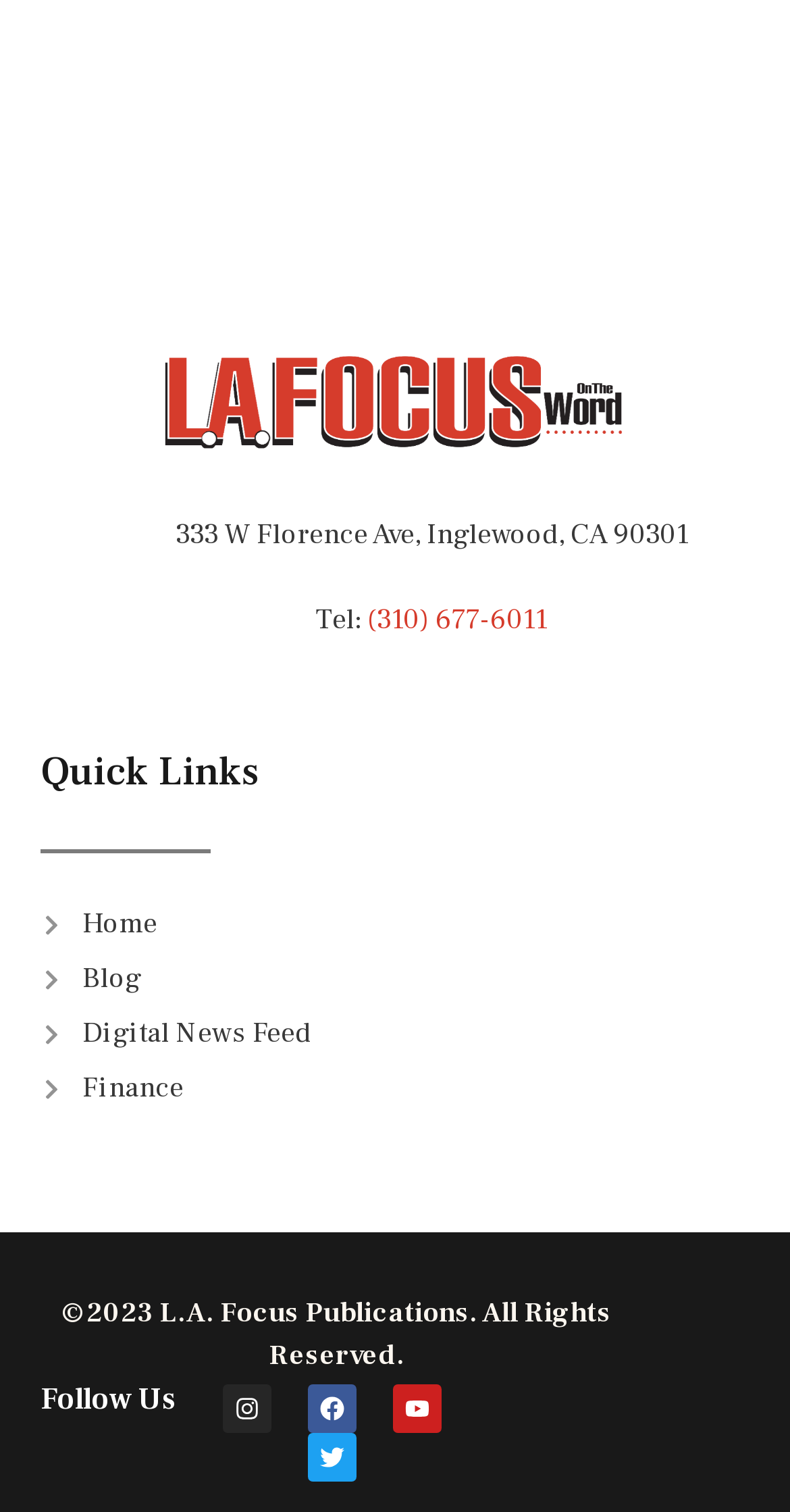Determine the bounding box coordinates of the element's region needed to click to follow the instruction: "View the Blog". Provide these coordinates as four float numbers between 0 and 1, formatted as [left, top, right, bottom].

[0.051, 0.635, 0.949, 0.663]